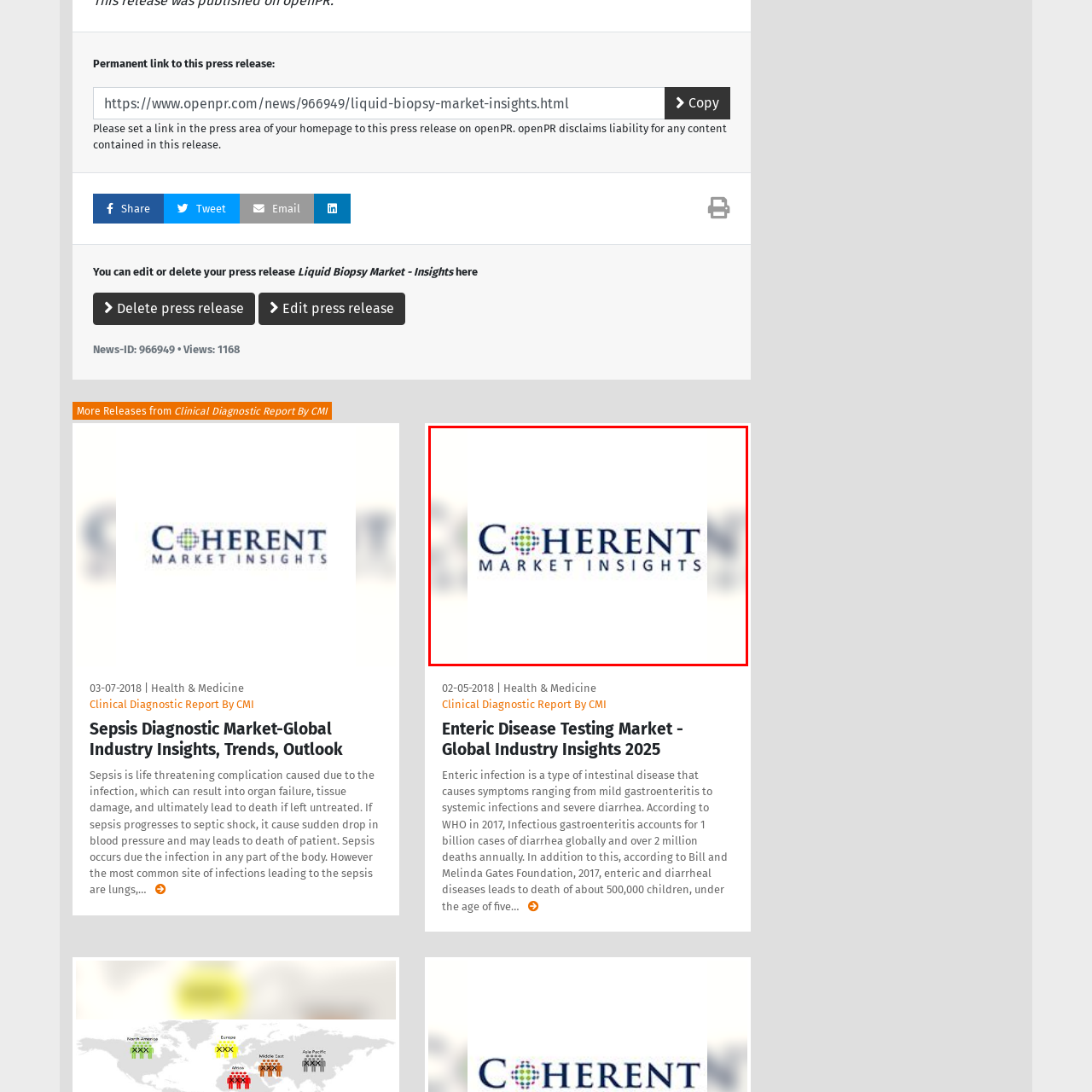Describe in detail the visual content enclosed by the red bounding box.

The image features the logo of "Coherent Market Insights," which prominently displays the company name in a bold, blue font. The logo includes a colorful circular design, which likely symbolizes insight and clarity in market research. This branding reflects the company's focus on delivering comprehensive market analysis and industry insights. Coherent Market Insights is noted for providing detailed reports across various sectors, helping businesses make informed decisions based on market trends and forecasts.